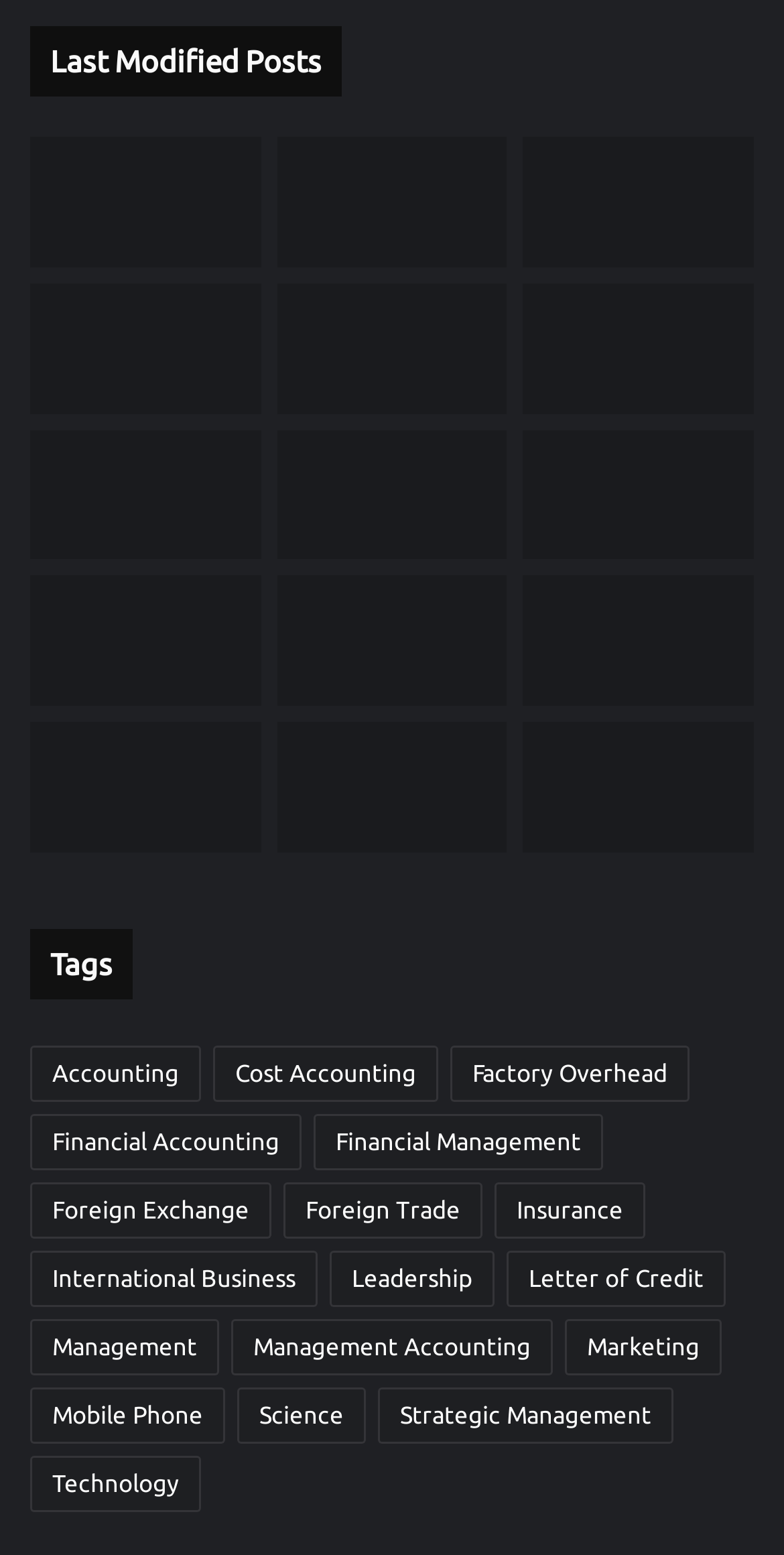How many links are there in the webpage?
Please describe in detail the information shown in the image to answer the question.

There are 24 links in the webpage, each represented by a link element with a unique ID, starting from 1747 to 1761, and then from 1297 to 1314.